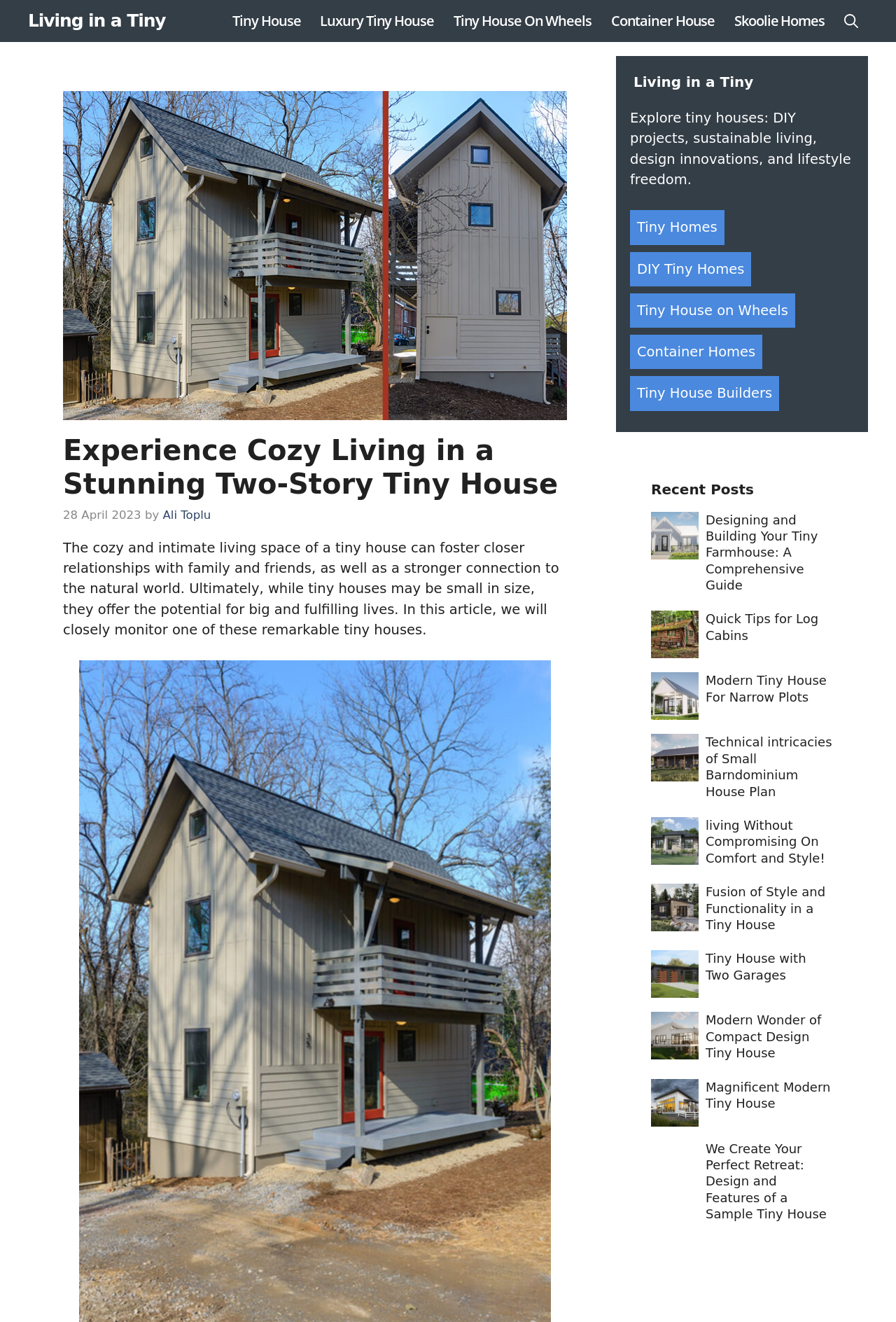Respond to the question below with a single word or phrase:
What is the author of the article?

Ali Toplu